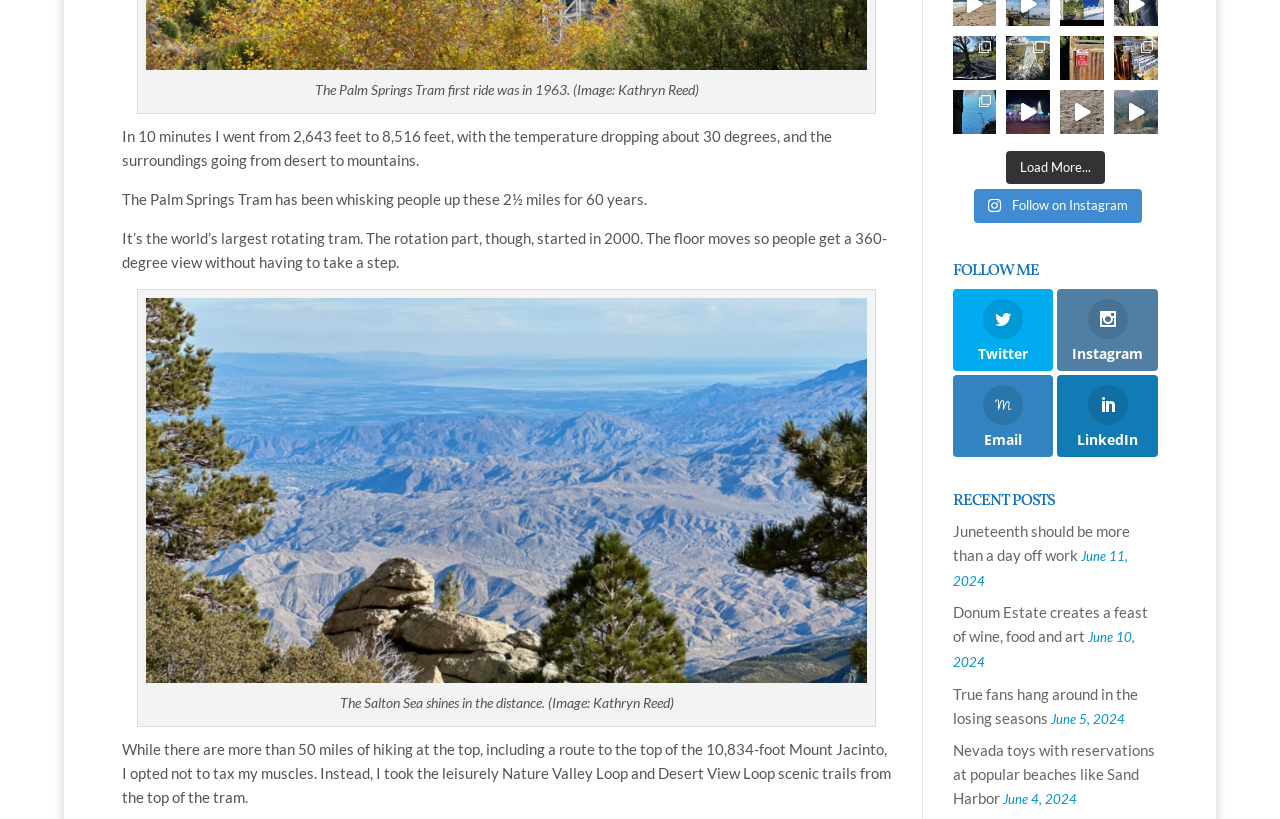Locate the bounding box for the described UI element: "Email". Ensure the coordinates are four float numbers between 0 and 1, formatted as [left, top, right, bottom].

[0.744, 0.458, 0.823, 0.558]